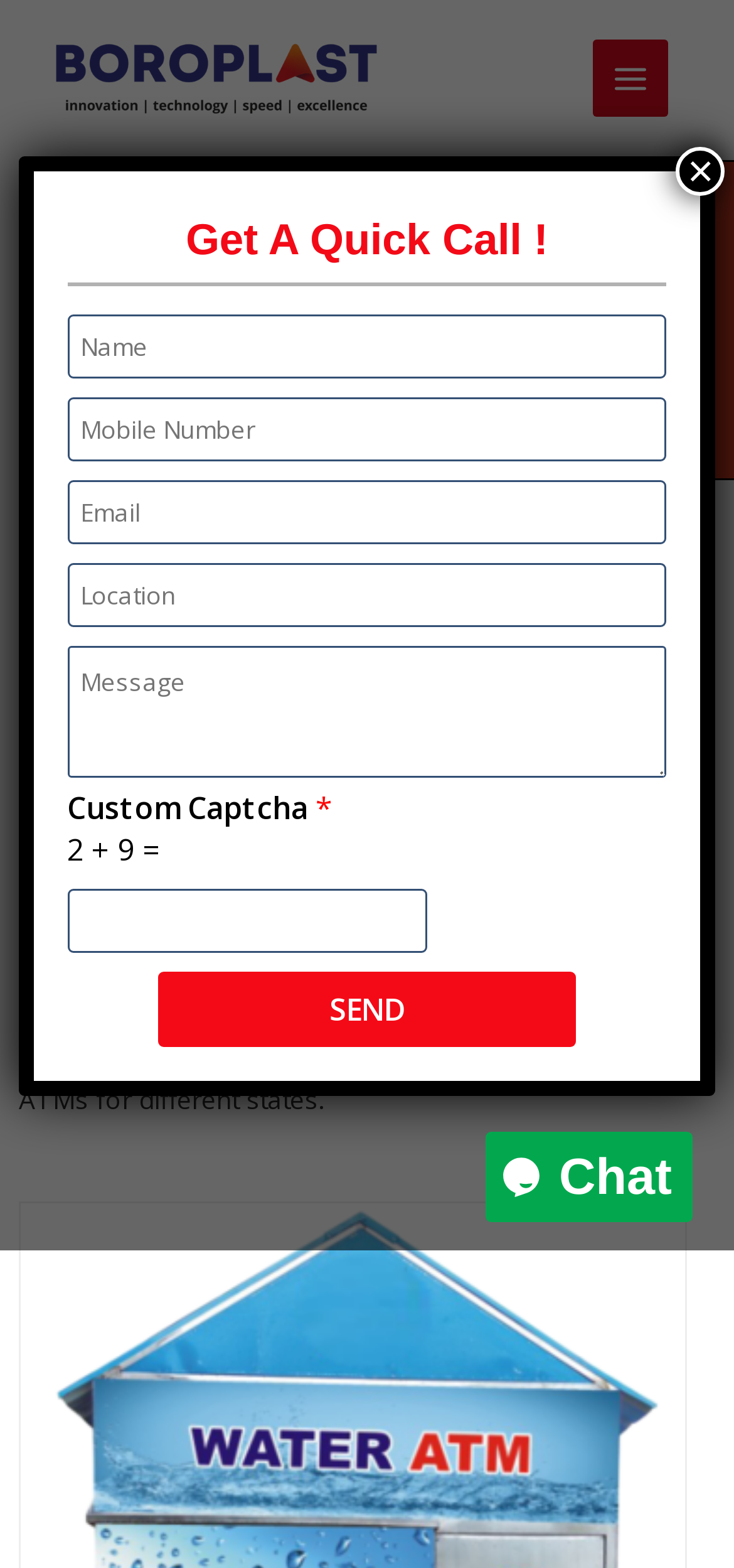What is the company name?
Answer the question with a single word or phrase derived from the image.

Boroplast